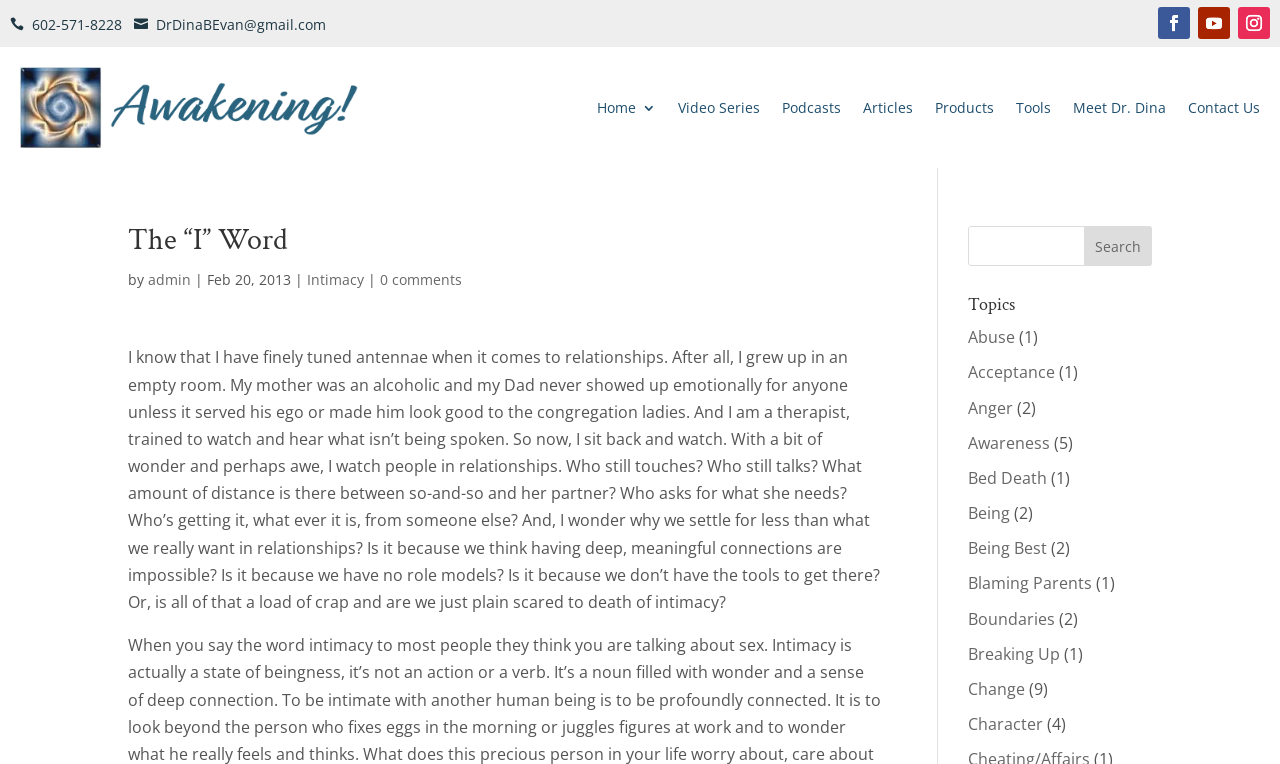Locate the bounding box coordinates of the clickable element to fulfill the following instruction: "Contact Dr. Dina". Provide the coordinates as four float numbers between 0 and 1 in the format [left, top, right, bottom].

[0.928, 0.088, 0.984, 0.194]